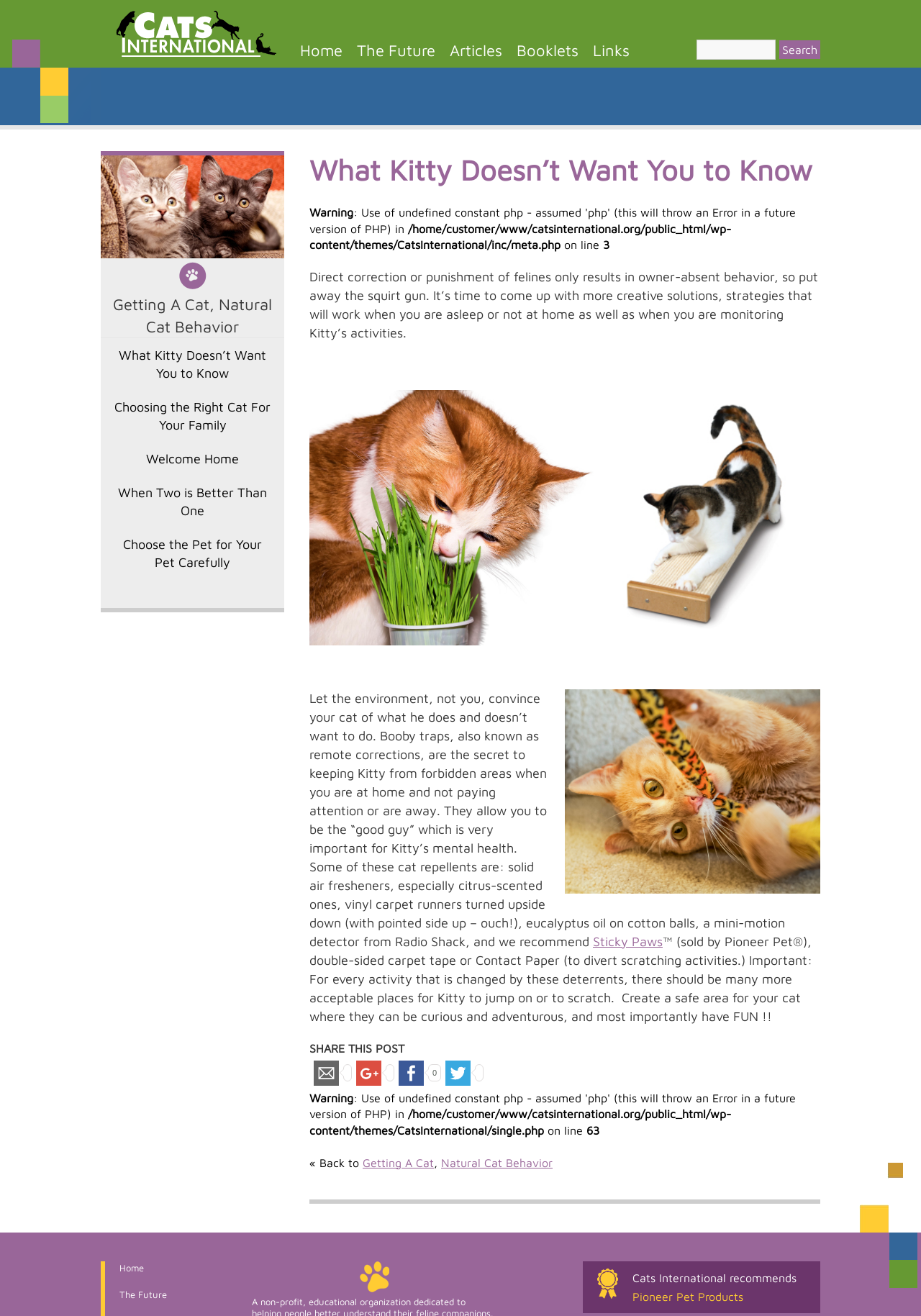What is the name of the organization?
Please describe in detail the information shown in the image to answer the question.

The name of the organization can be found in the logo image at the top left corner of the webpage, which is labeled as 'Cats International'.